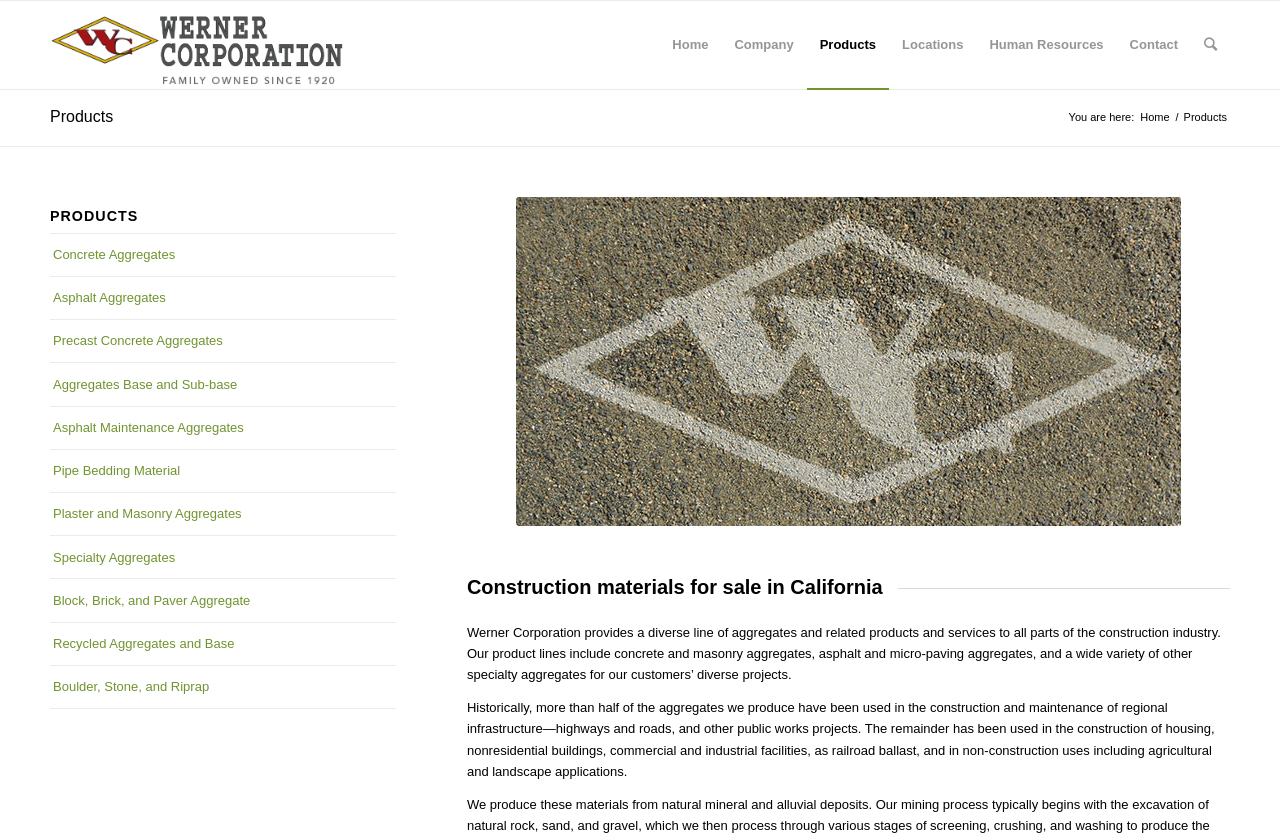Analyze the image and provide a detailed answer to the question: What is the main purpose of the aggregates produced by the company?

According to the text, 'Historically, more than half of the aggregates we produce have been used in the construction and maintenance of regional infrastructure—highways and roads, and other public works projects.' This indicates that the main purpose of the aggregates is for construction and infrastructure.